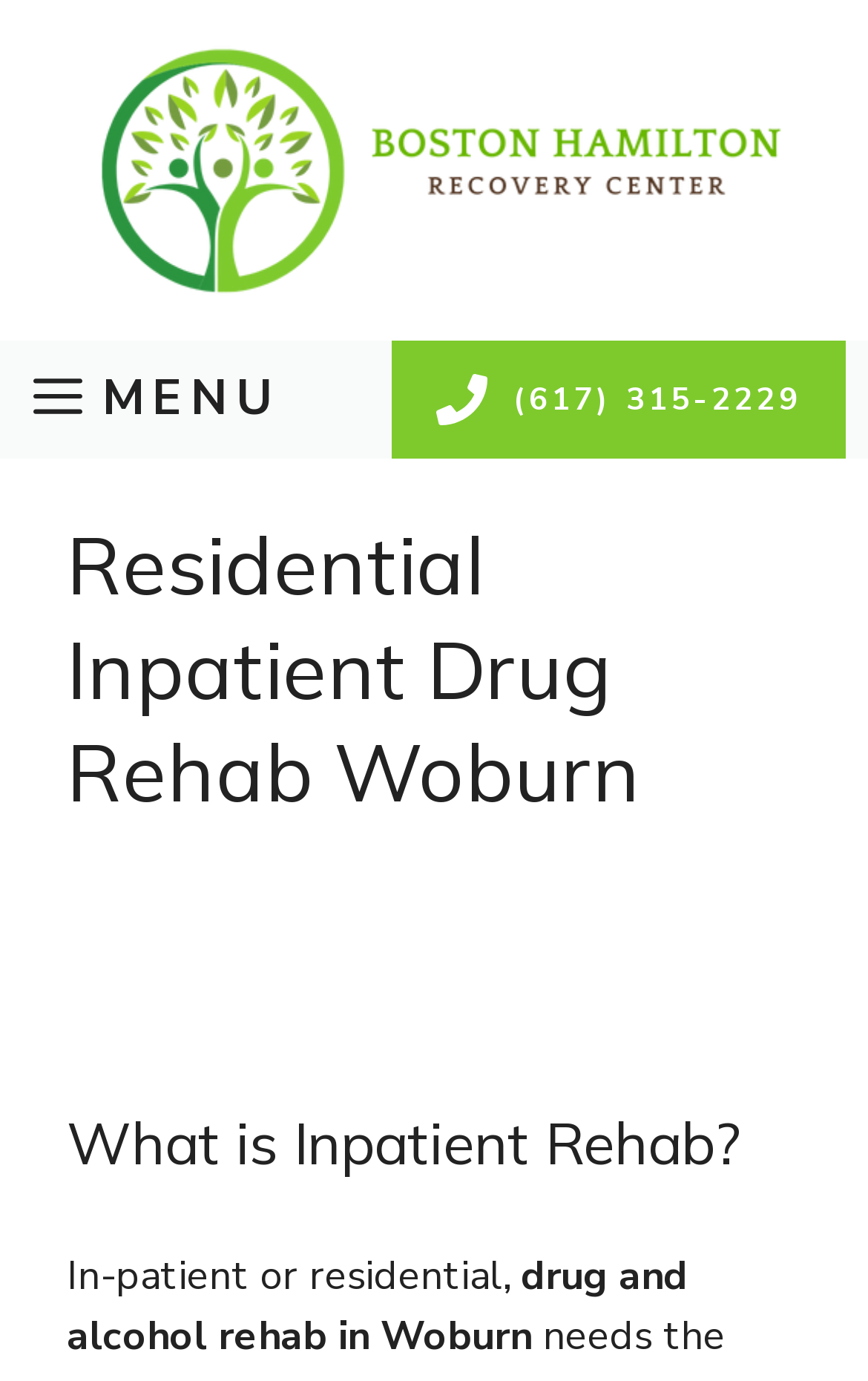What is the phone number on the navigation bar? Refer to the image and provide a one-word or short phrase answer.

(617) 315-2229